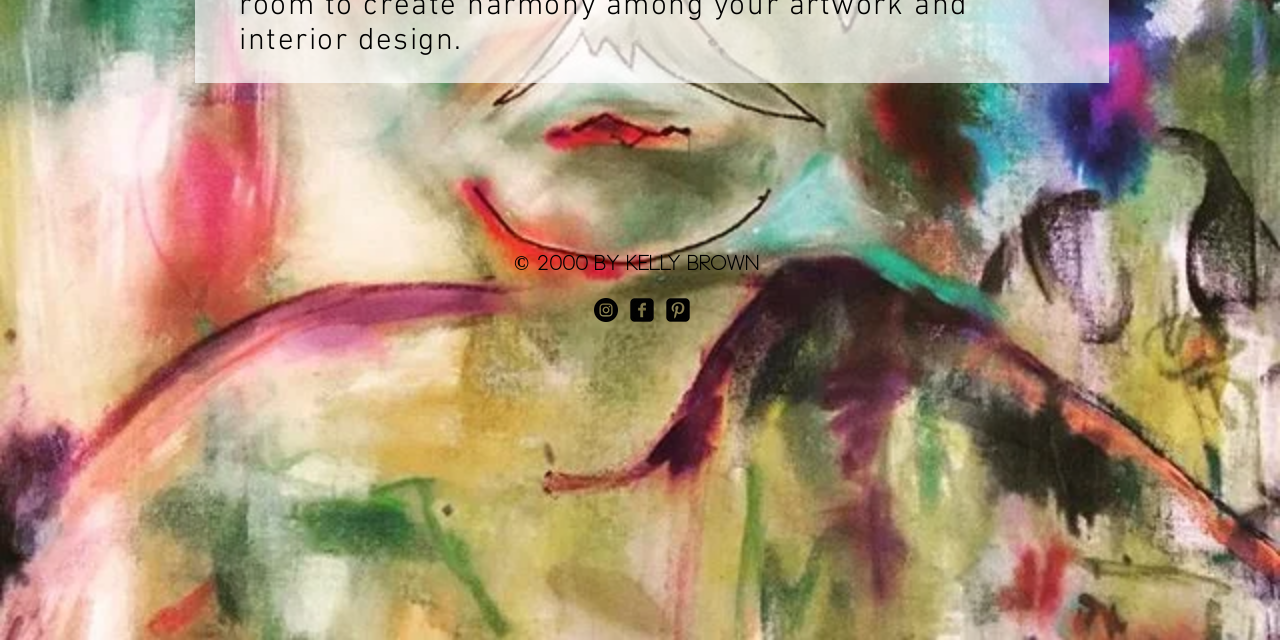Using the description "aria-label="facebook-square"", locate and provide the bounding box of the UI element.

[0.492, 0.466, 0.511, 0.504]